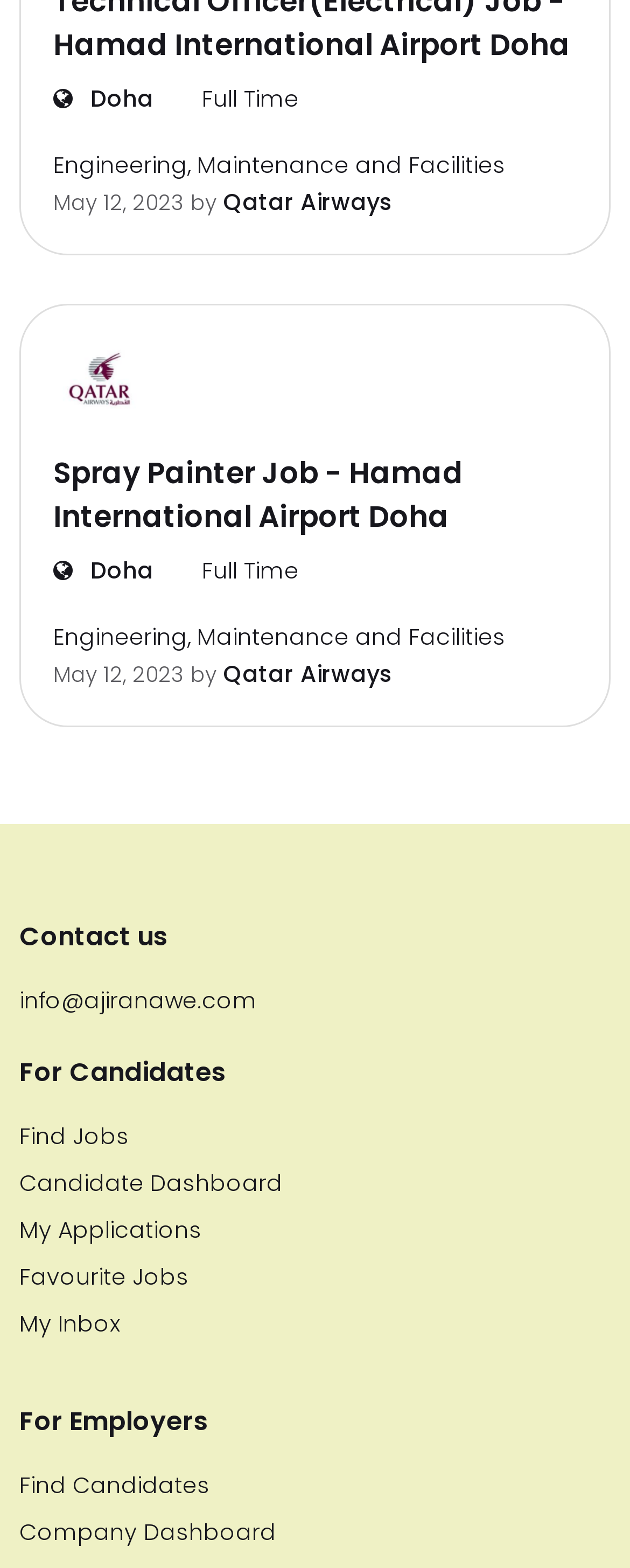What is the contact email?
Look at the image and provide a short answer using one word or a phrase.

info@ajiranawe.com